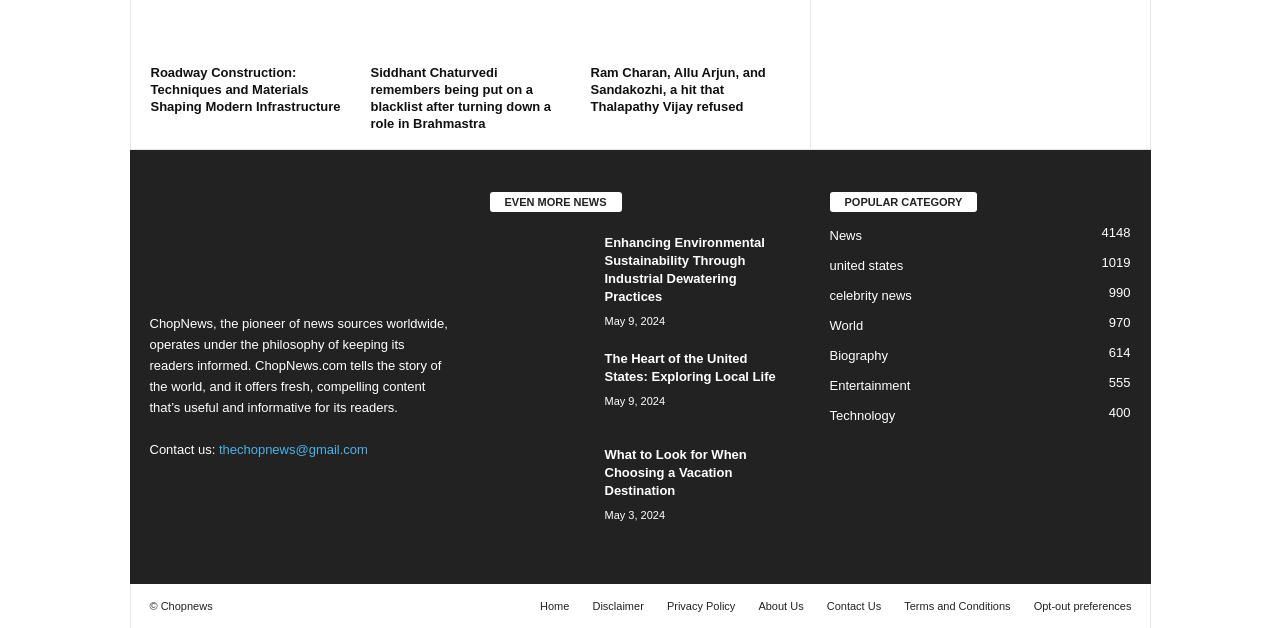Provide the bounding box coordinates of the UI element this sentence describes: "Proudly powered by WordPress".

None